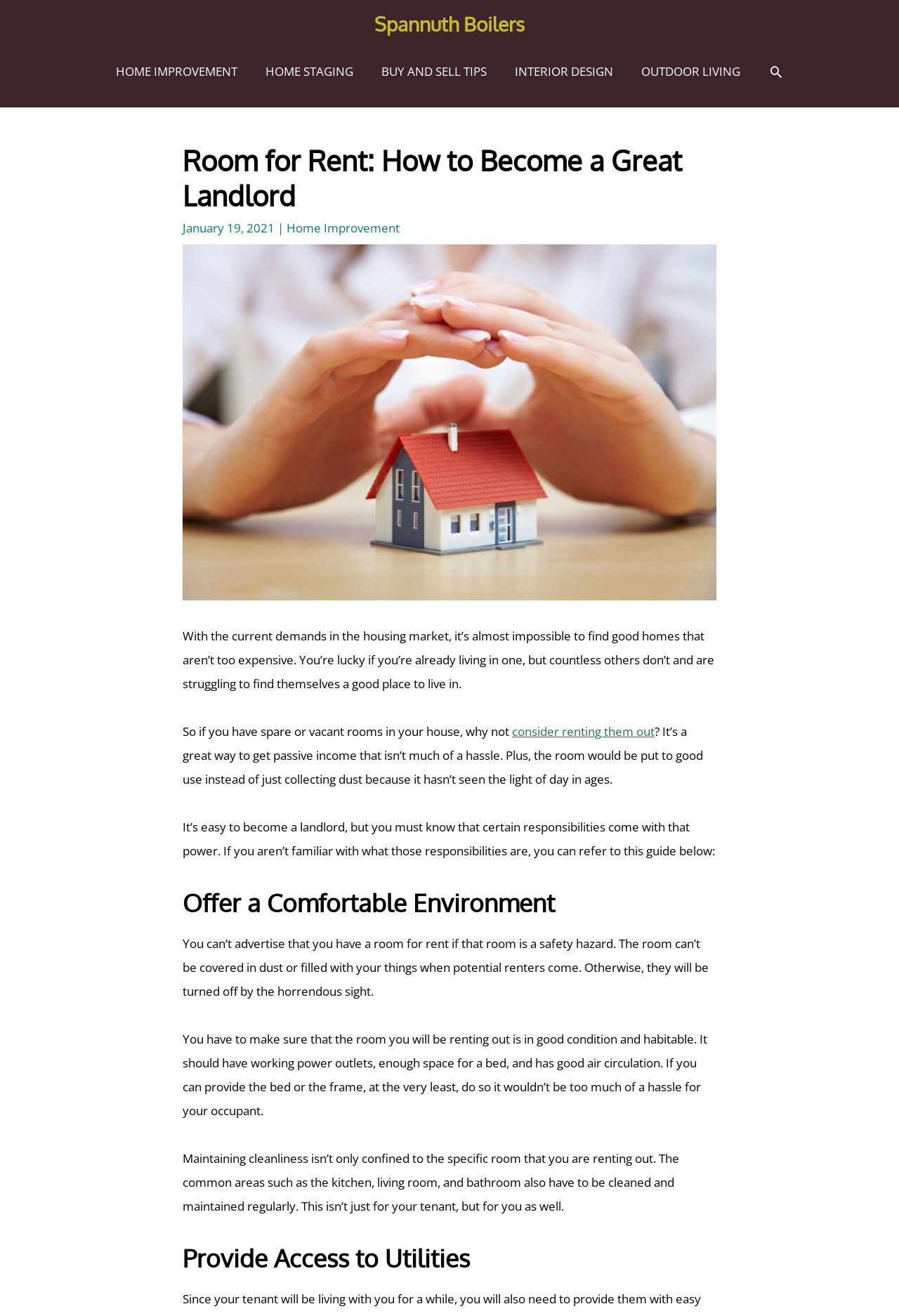Based on the element description, predict the bounding box coordinates (top-left x, top-left y, bottom-right x, bottom-right y) for the UI element in the screenshot: Buy and Sell Tips

[0.408, 0.037, 0.557, 0.073]